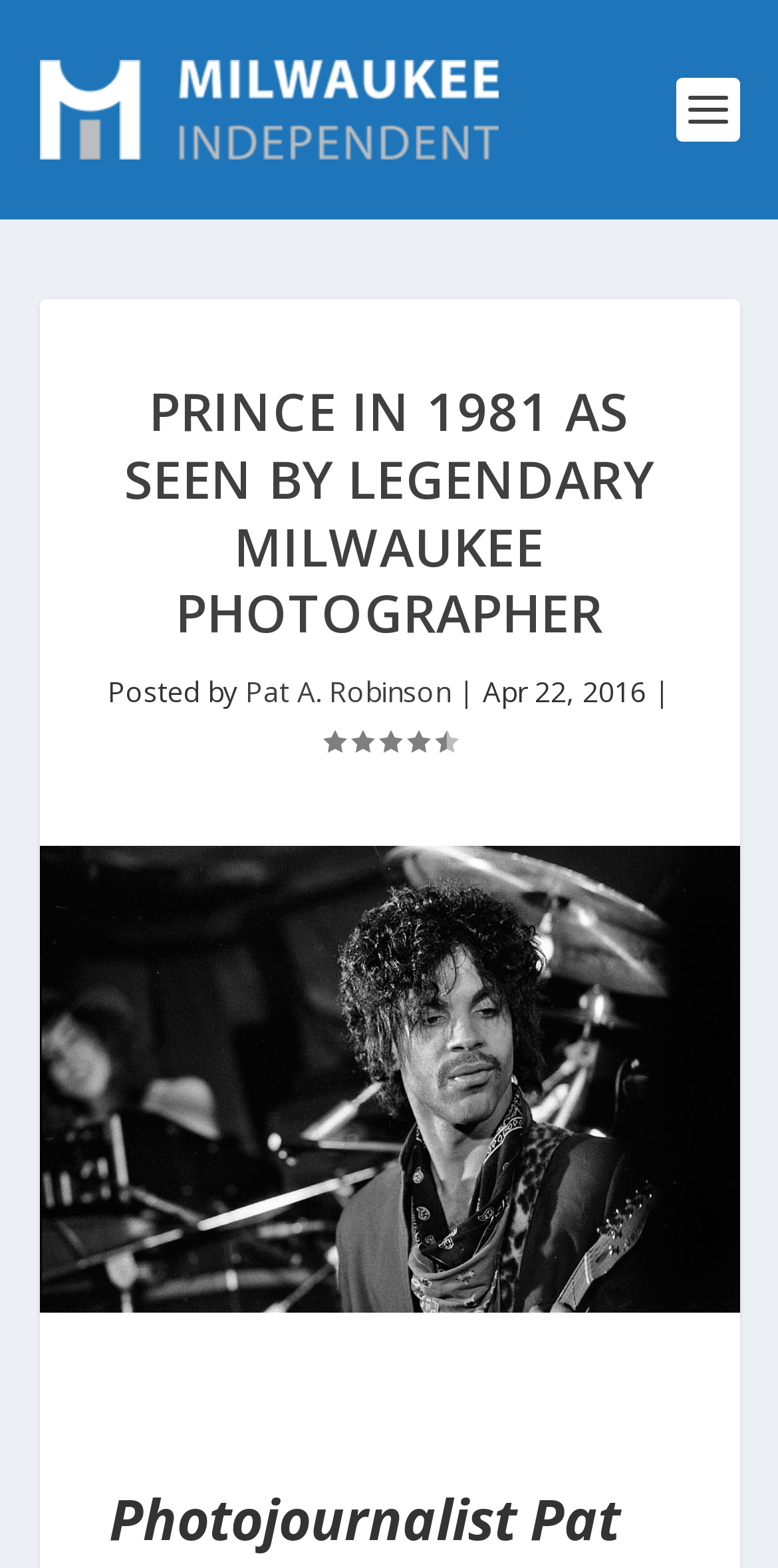Determine which piece of text is the heading of the webpage and provide it.

PRINCE IN 1981 AS SEEN BY LEGENDARY MILWAUKEE PHOTOGRAPHER